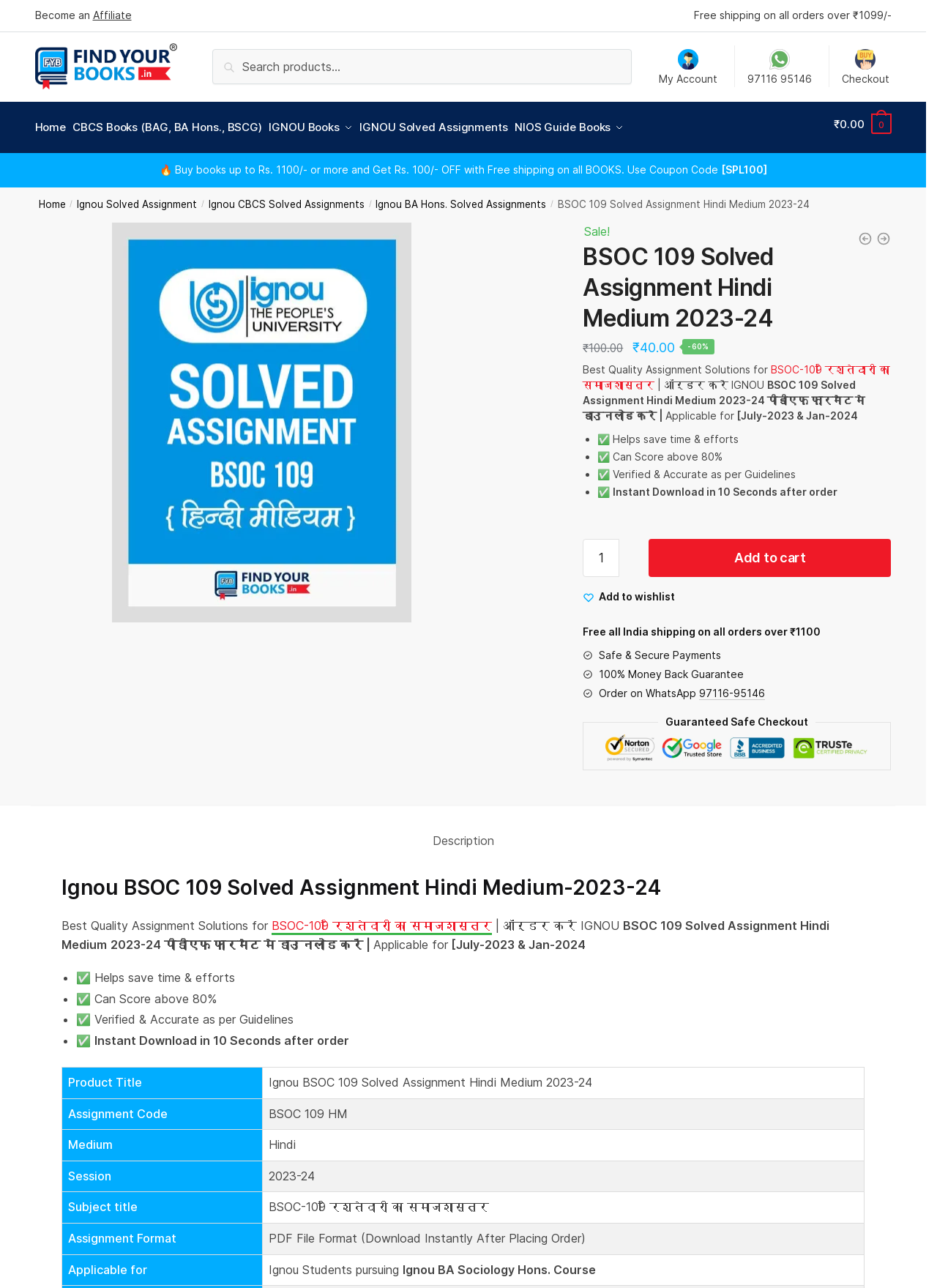Determine the bounding box coordinates of the area to click in order to meet this instruction: "View BSOC 109 Solved Assignment Hindi Medium 2023-24 details".

[0.622, 0.182, 0.951, 0.253]